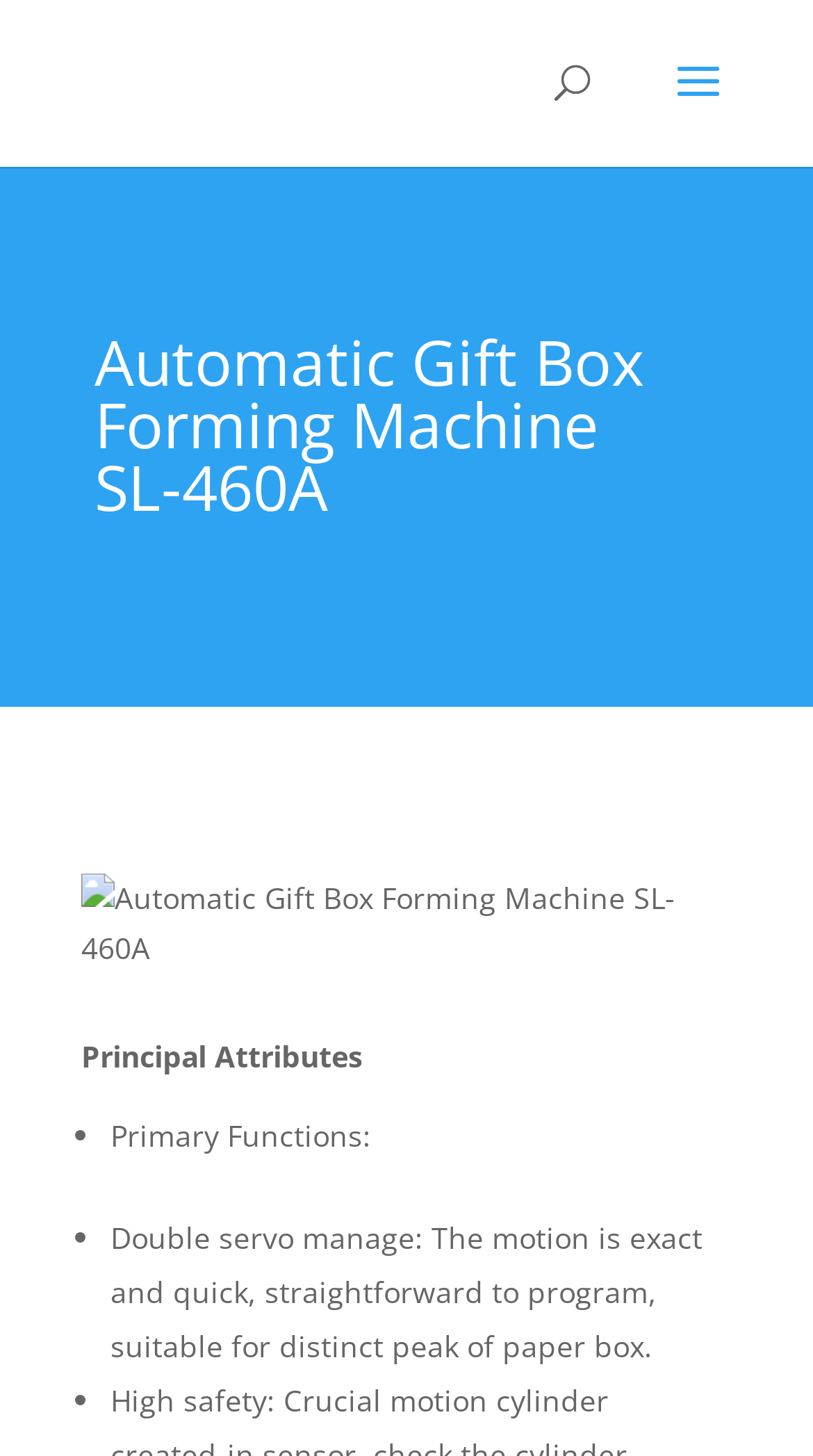Please respond to the question using a single word or phrase:
What is the primary function of the machine?

Double servo manage